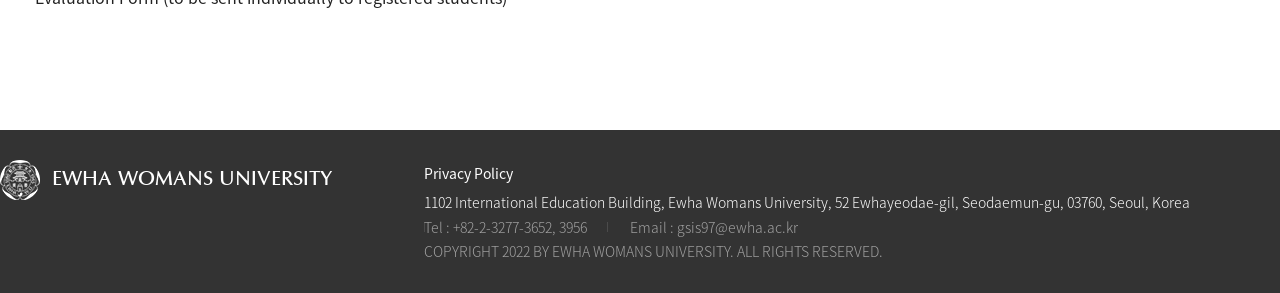What is the email address of the university?
From the image, provide a succinct answer in one word or a short phrase.

gsis97@ewha.ac.kr